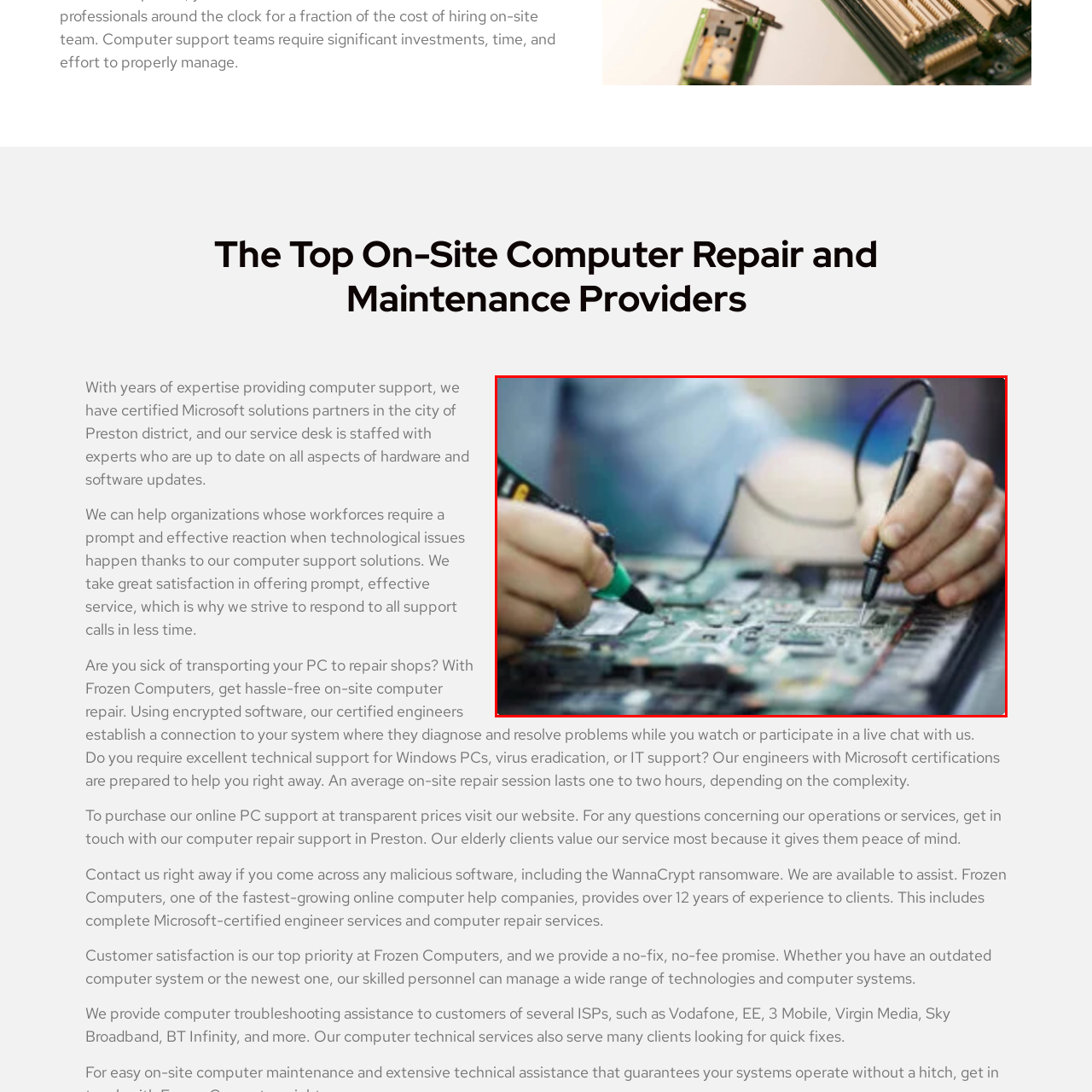Observe the highlighted image and answer the following: What type of workspace is depicted in the background?

A busy repair workspace